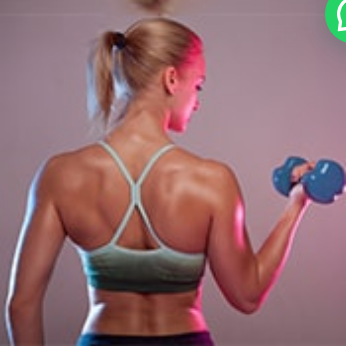Describe the image thoroughly, including all noticeable details.

The image features a woman from the back, showcasing her well-defined shoulders and arms while she holds a dumbbell in her right hand. She has long, blonde hair pulled into a sleek ponytail, allowing for a clear view of her athletic build and the stylish design of her sports bra. The background appears to have a gradient of soft colors, blending purple and pink hues that enhance the energetic atmosphere of a gym or fitness studio. This image embodies strength and determination, likely intended to inspire others in their fitness journeys.